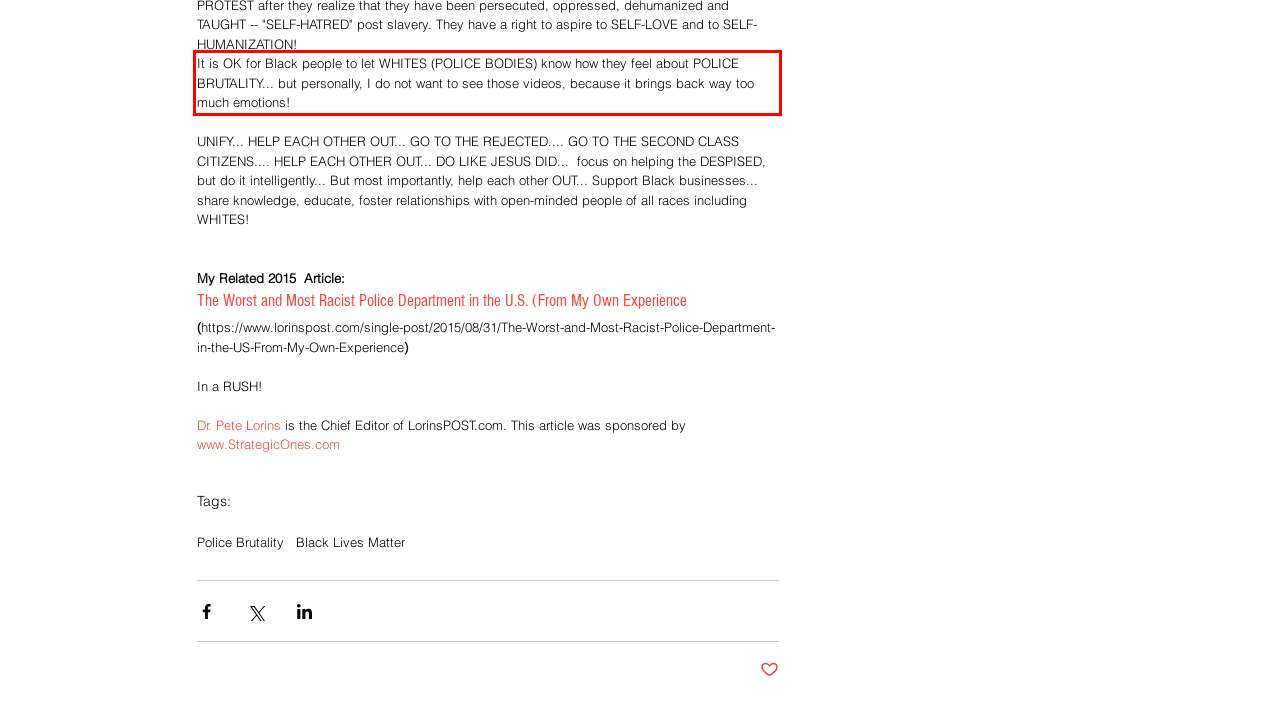Please identify and extract the text from the UI element that is surrounded by a red bounding box in the provided webpage screenshot.

It is OK for Black people to let WHITES (POLICE BODIES) know how they feel about POLICE BRUTALITY... but personally, I do not want to see those videos, because it brings back way too much emotions!